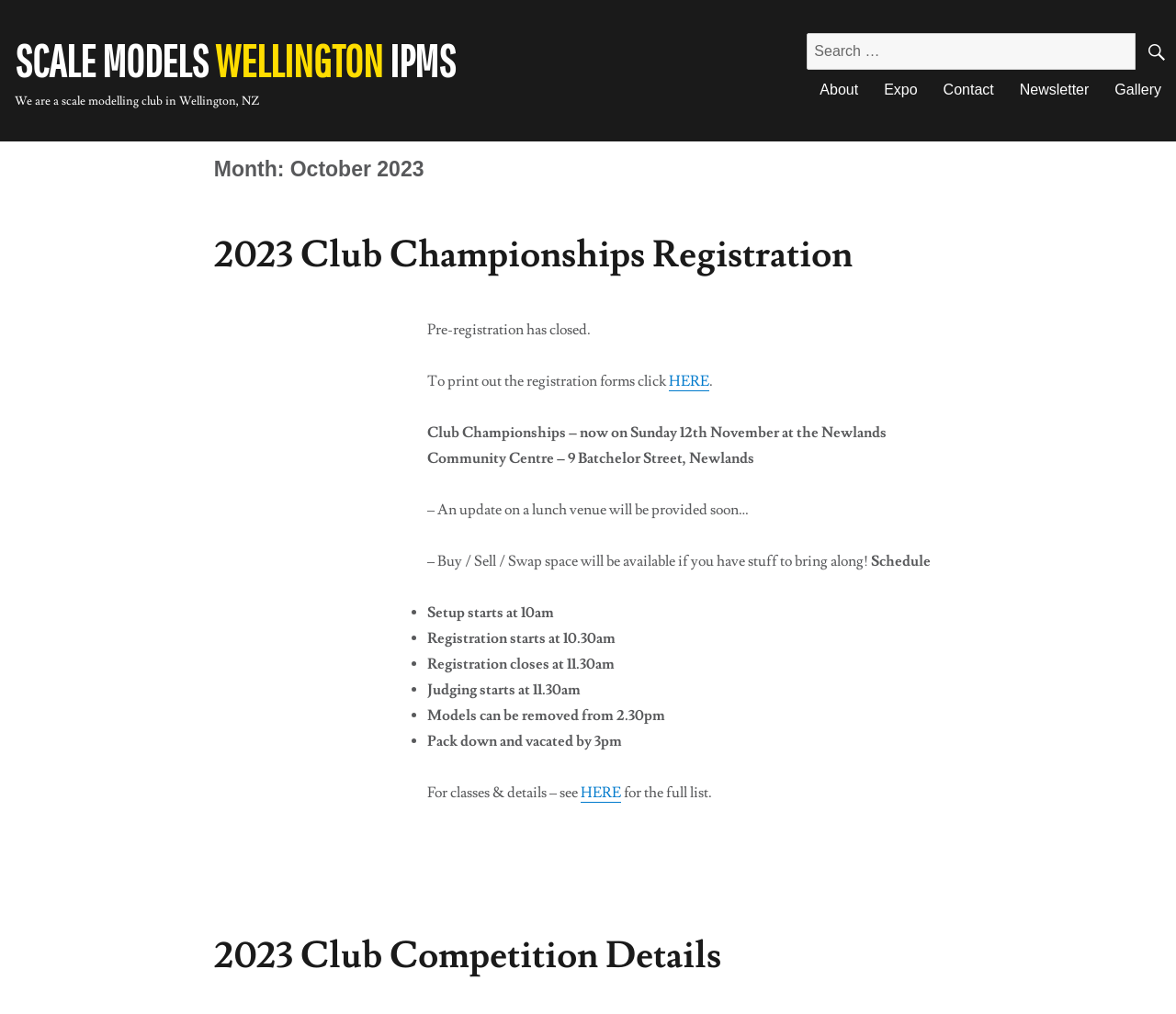Give a complete and precise description of the webpage's appearance.

The webpage is about the Scale Models Wellington IPMS club, a scale modeling club in Wellington, New Zealand. At the top, there is a link to the club's name, followed by a brief description of the club. 

To the right of the description, there is a navigation menu with a search bar and several links, including "About", "Expo", "Contact", "Newsletter", and "Gallery". 

Below the navigation menu, there is a header section that displays the current month, October 2023. 

The main content of the webpage is an article about the 2023 Club Championships Registration. The article has a heading and a link to the registration page. It informs users that pre-registration has closed and provides instructions on how to print out the registration forms. 

The article also provides details about the Club Championships event, including the date, location, and schedule. The schedule is presented in a list format, with bullet points indicating the setup time, registration time, judging time, and pack-down time. 

Additionally, there is a section that provides information about the classes and details of the competition, with a link to access the full list. 

At the bottom of the webpage, there is another header section that displays the title "2023 Club Competition Details", with a link to access more information.